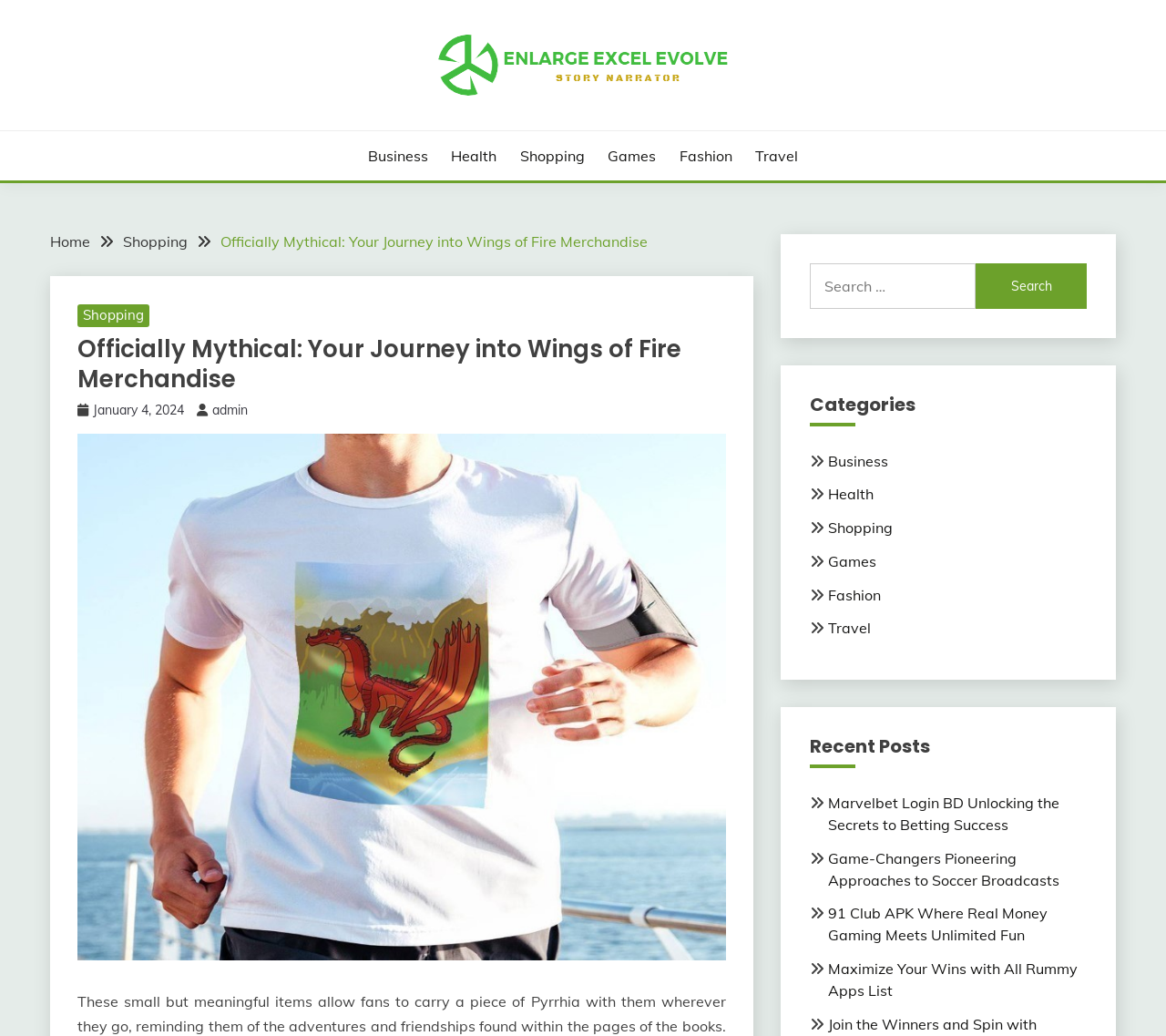Bounding box coordinates are specified in the format (top-left x, top-left y, bottom-right x, bottom-right y). All values are floating point numbers bounded between 0 and 1. Please provide the bounding box coordinate of the region this sentence describes: January 4, 2024January 5, 2024

[0.08, 0.388, 0.158, 0.404]